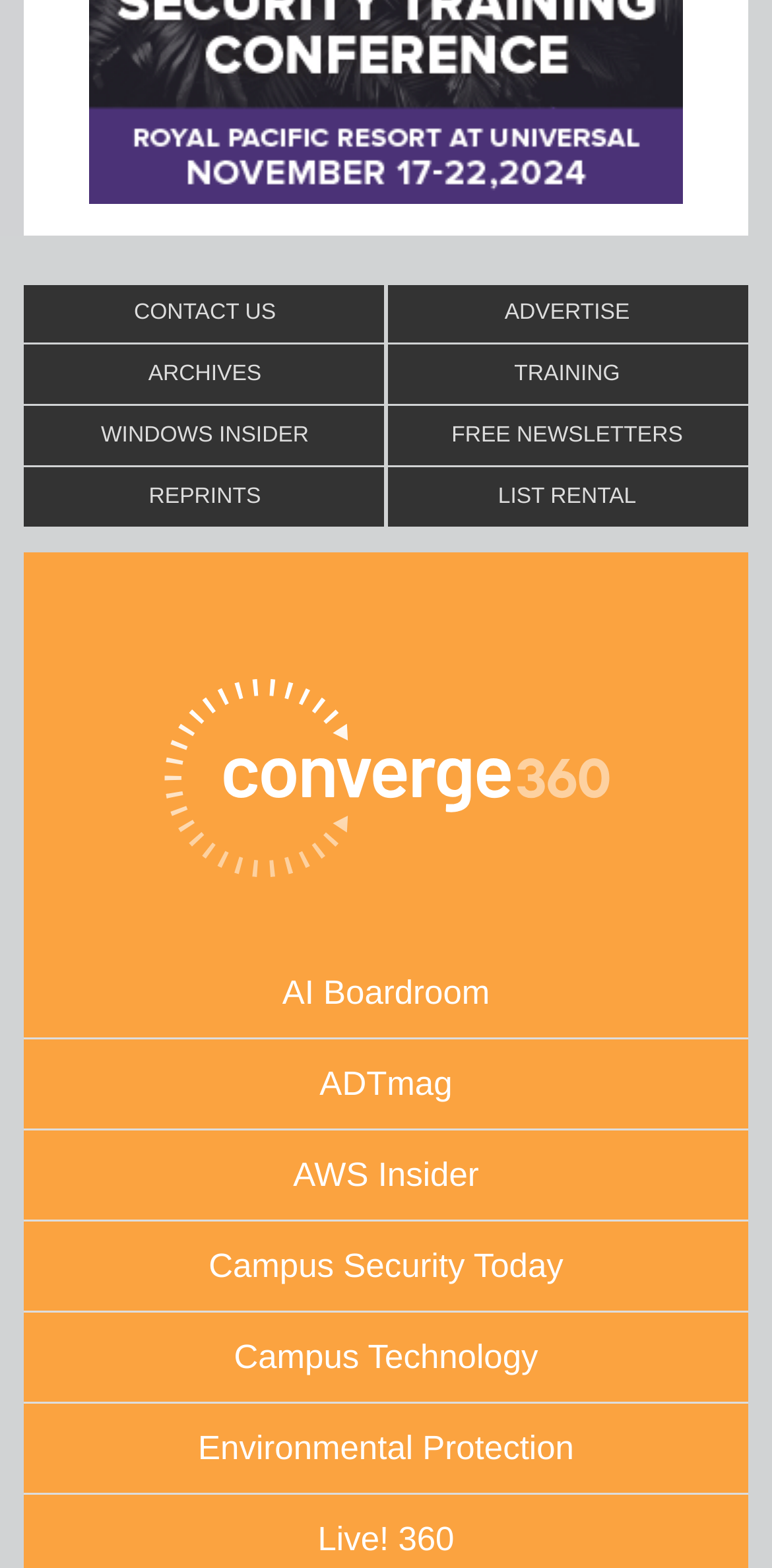Identify the bounding box coordinates for the element you need to click to achieve the following task: "learn about AI Boardroom". Provide the bounding box coordinates as four float numbers between 0 and 1, in the form [left, top, right, bottom].

[0.031, 0.605, 0.969, 0.663]